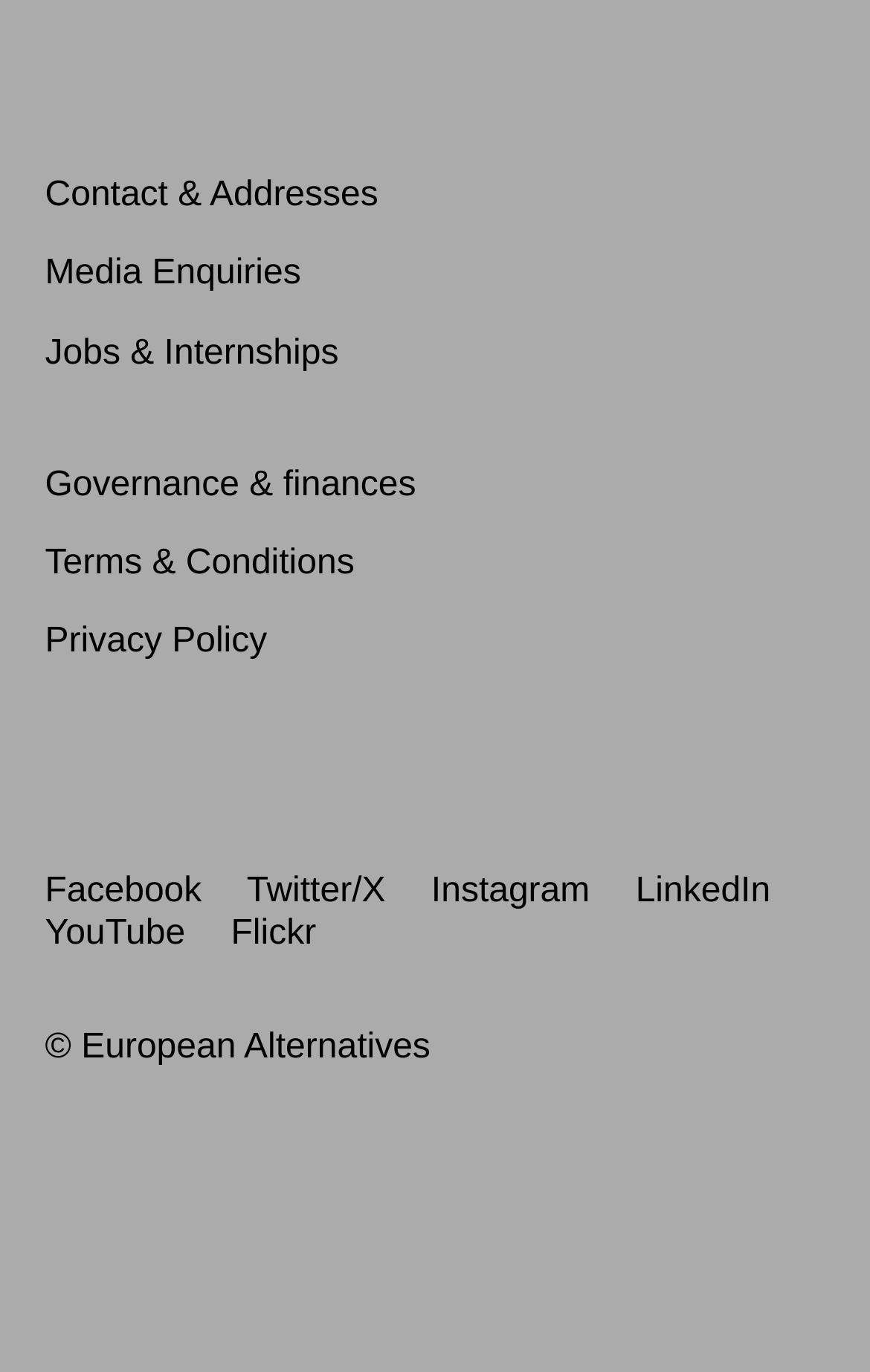What is the last item in the list of links?
Please provide a full and detailed response to the question.

I looked at the list of links and found that the last item is Flickr, which is a link with an icon.